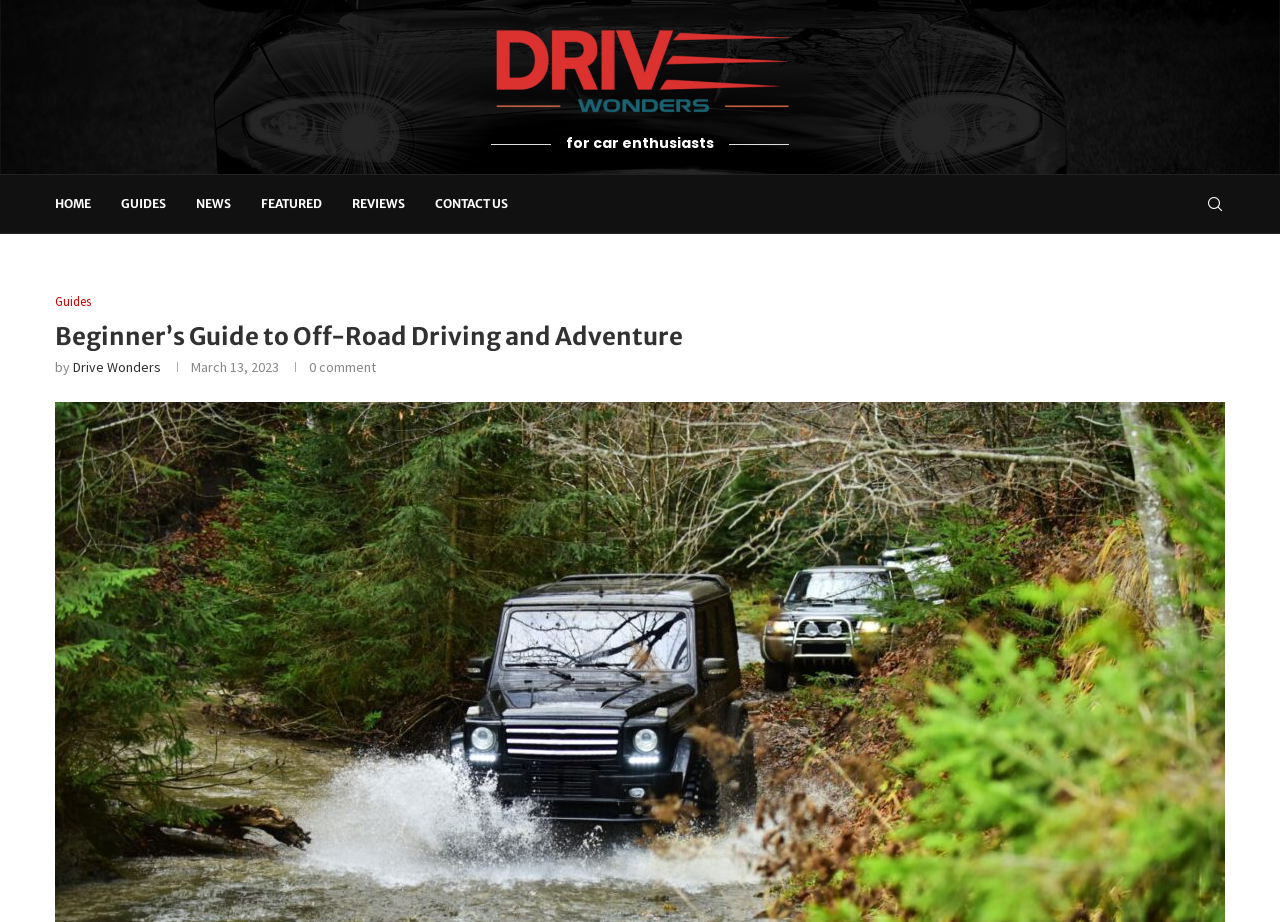Please answer the following question using a single word or phrase: How many main navigation links are there?

6